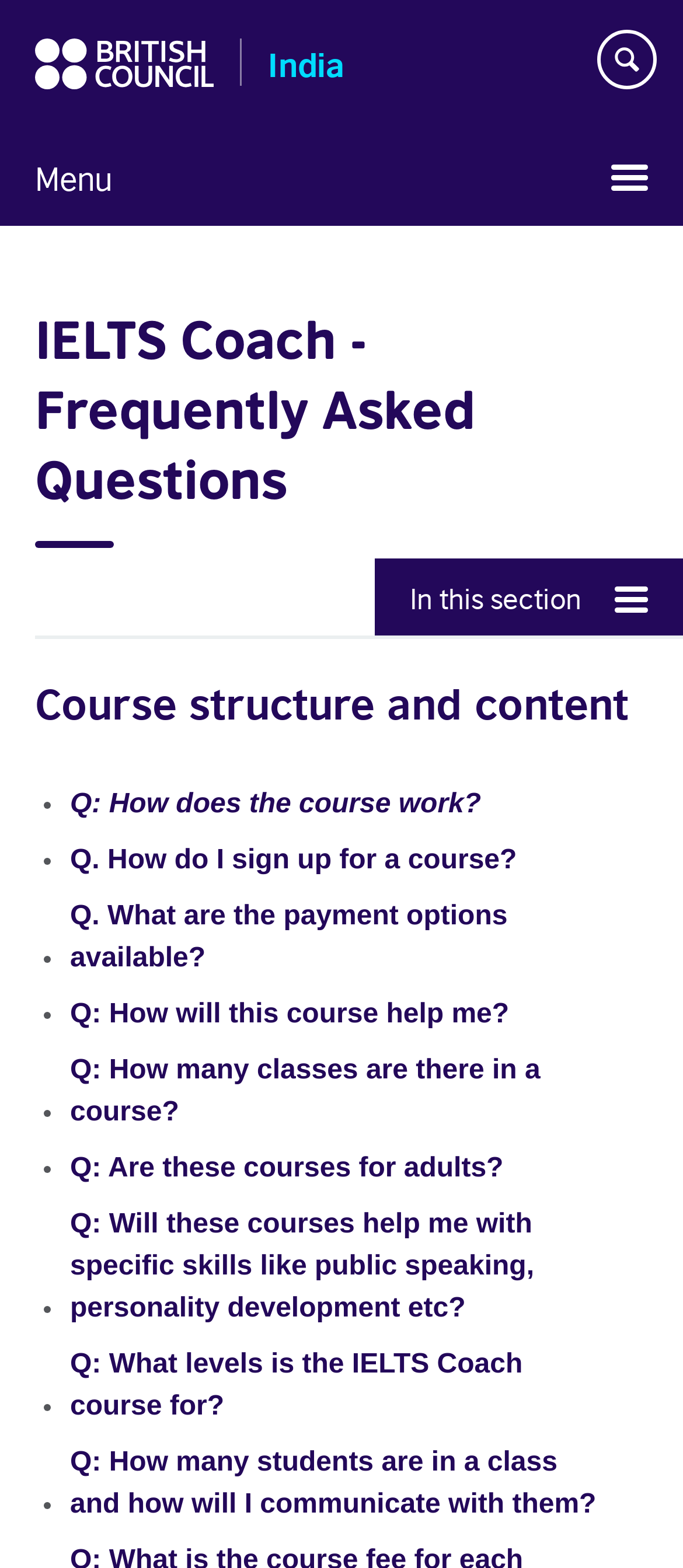Are there any headings on this page?
Using the visual information, reply with a single word or short phrase.

Yes